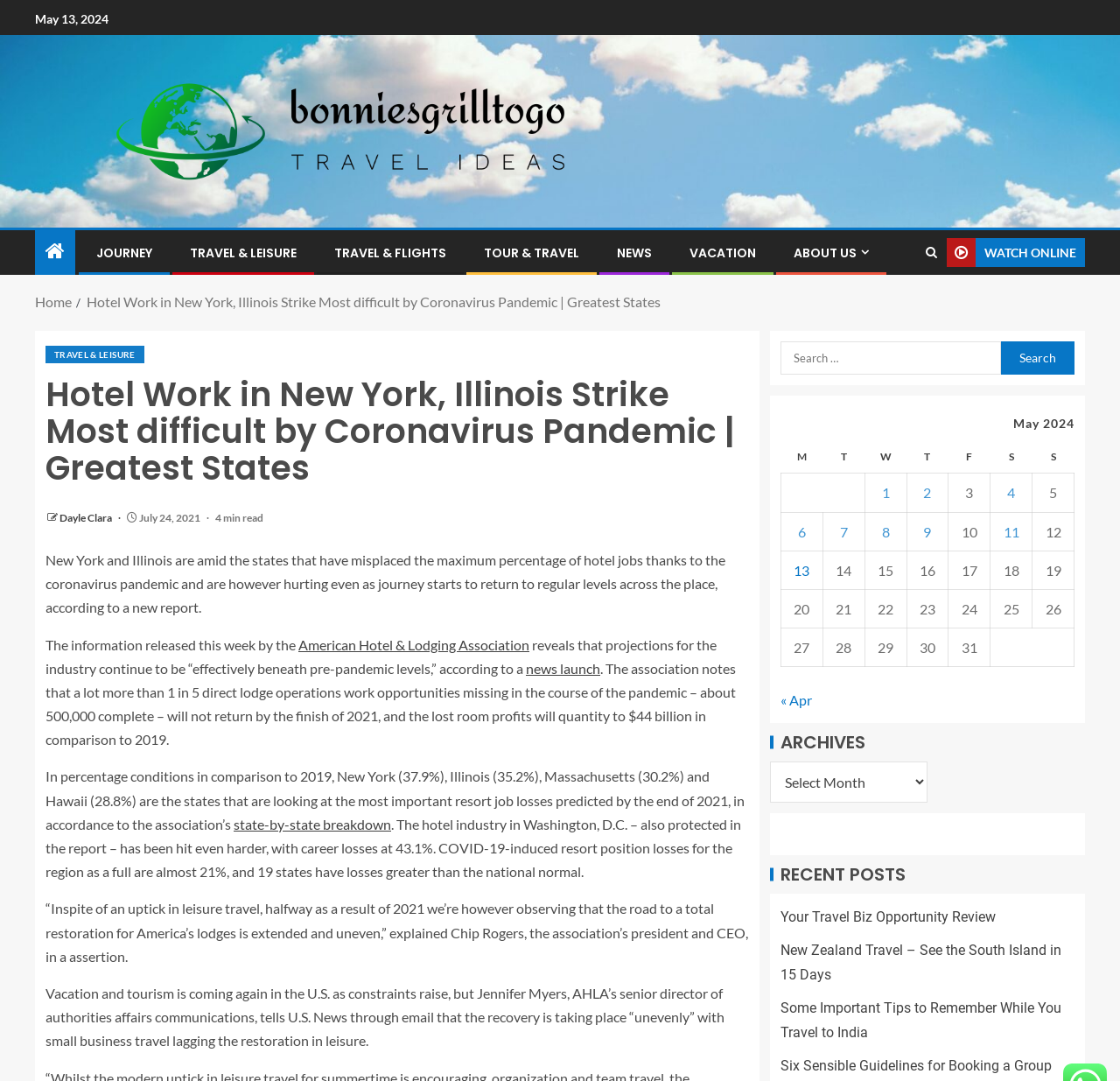Provide a one-word or short-phrase response to the question:
What is the name of the CEO of the American Hotel & Lodging Association?

Chip Rogers